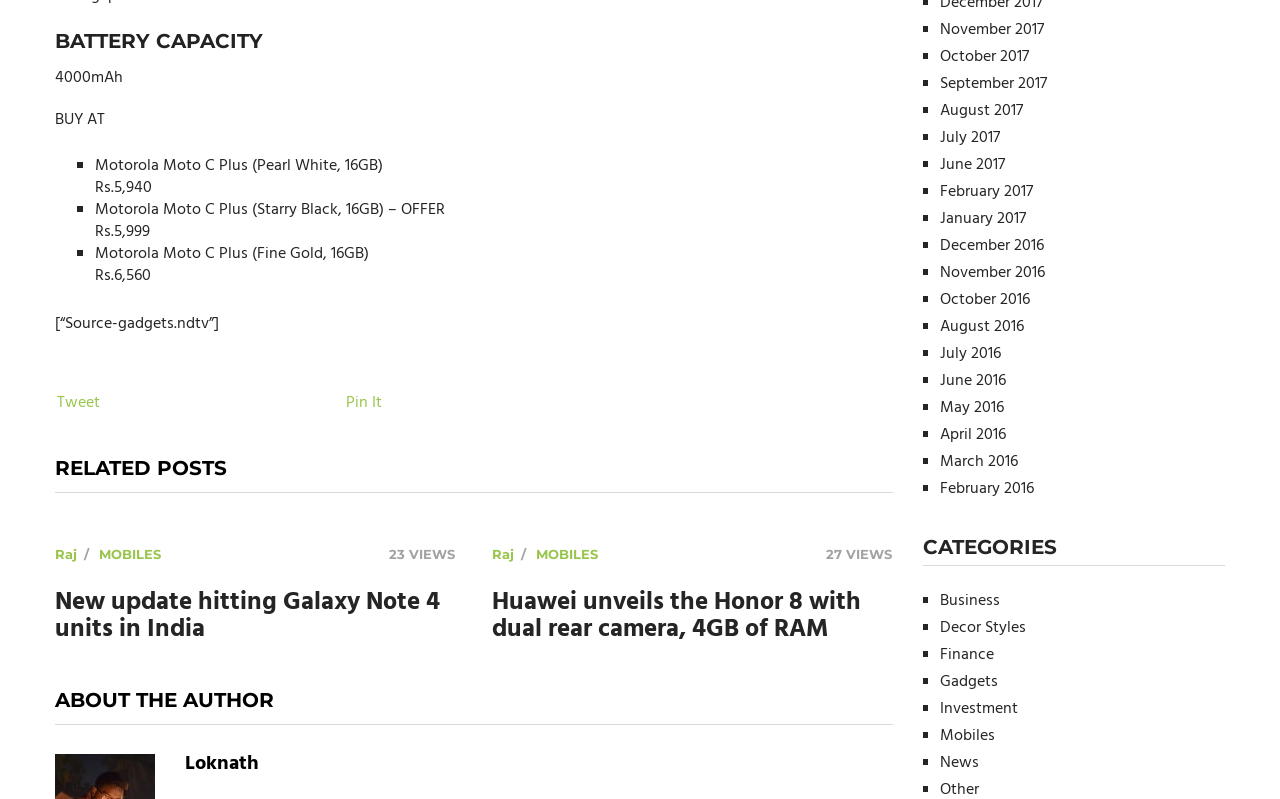Respond to the question below with a single word or phrase:
How many views does the article 'New update hitting Galaxy Note 4 units in India' have?

23 VIEWS